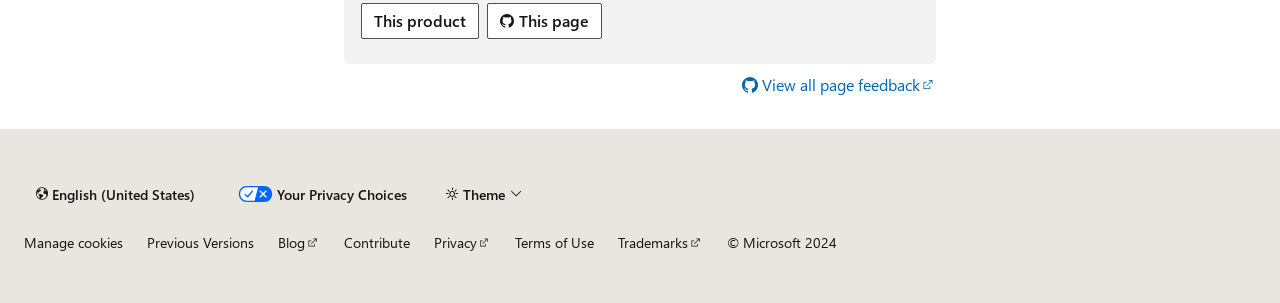Please find the bounding box coordinates of the element that must be clicked to perform the given instruction: "View all page feedback". The coordinates should be four float numbers from 0 to 1, i.e., [left, top, right, bottom].

[0.58, 0.236, 0.731, 0.321]